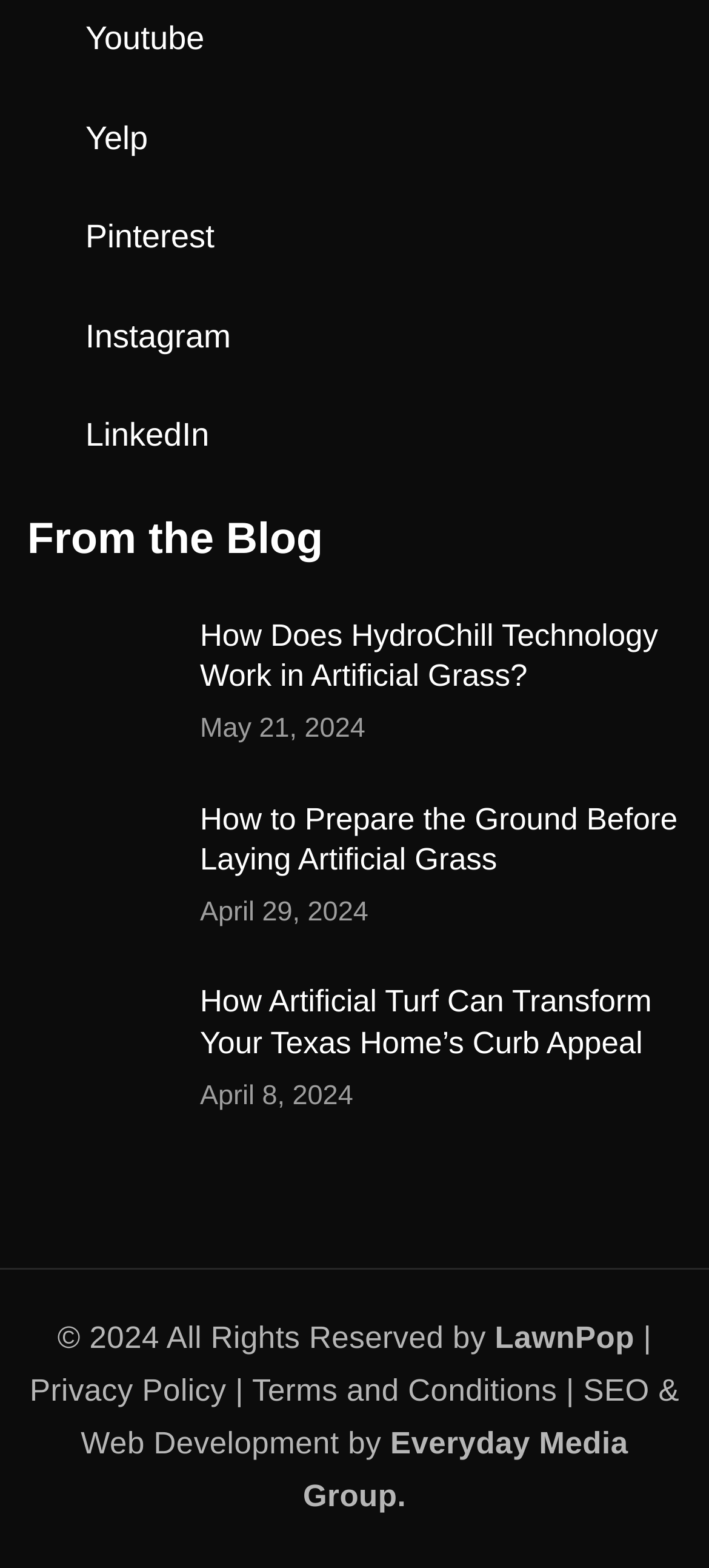Kindly determine the bounding box coordinates of the area that needs to be clicked to fulfill this instruction: "Read the blog post 'How Does HydroChill Technology Work in Artificial Grass?'".

[0.282, 0.395, 0.928, 0.442]